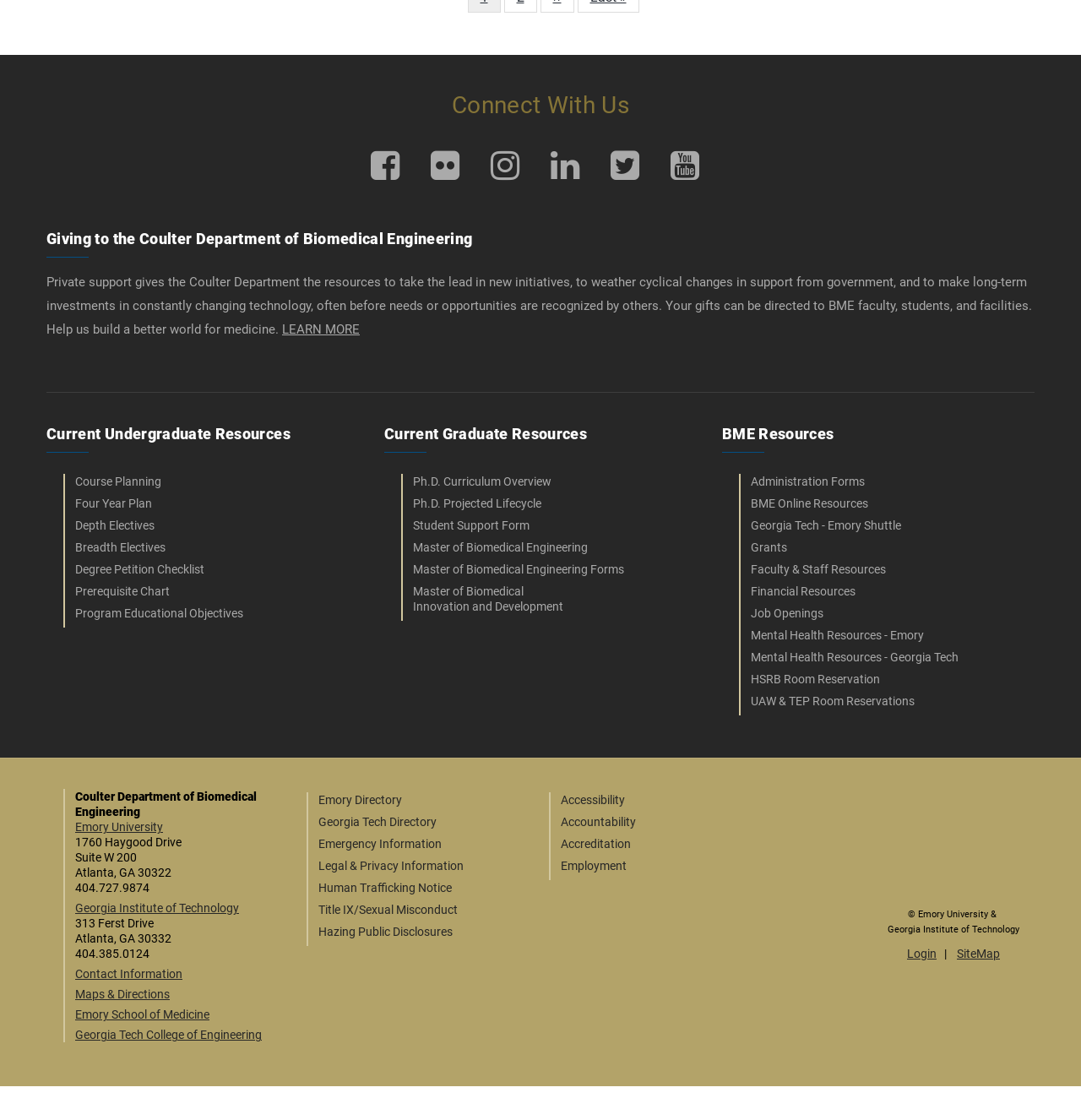Could you find the bounding box coordinates of the clickable area to complete this instruction: "View the 'BME Resources'"?

[0.668, 0.4, 0.957, 0.435]